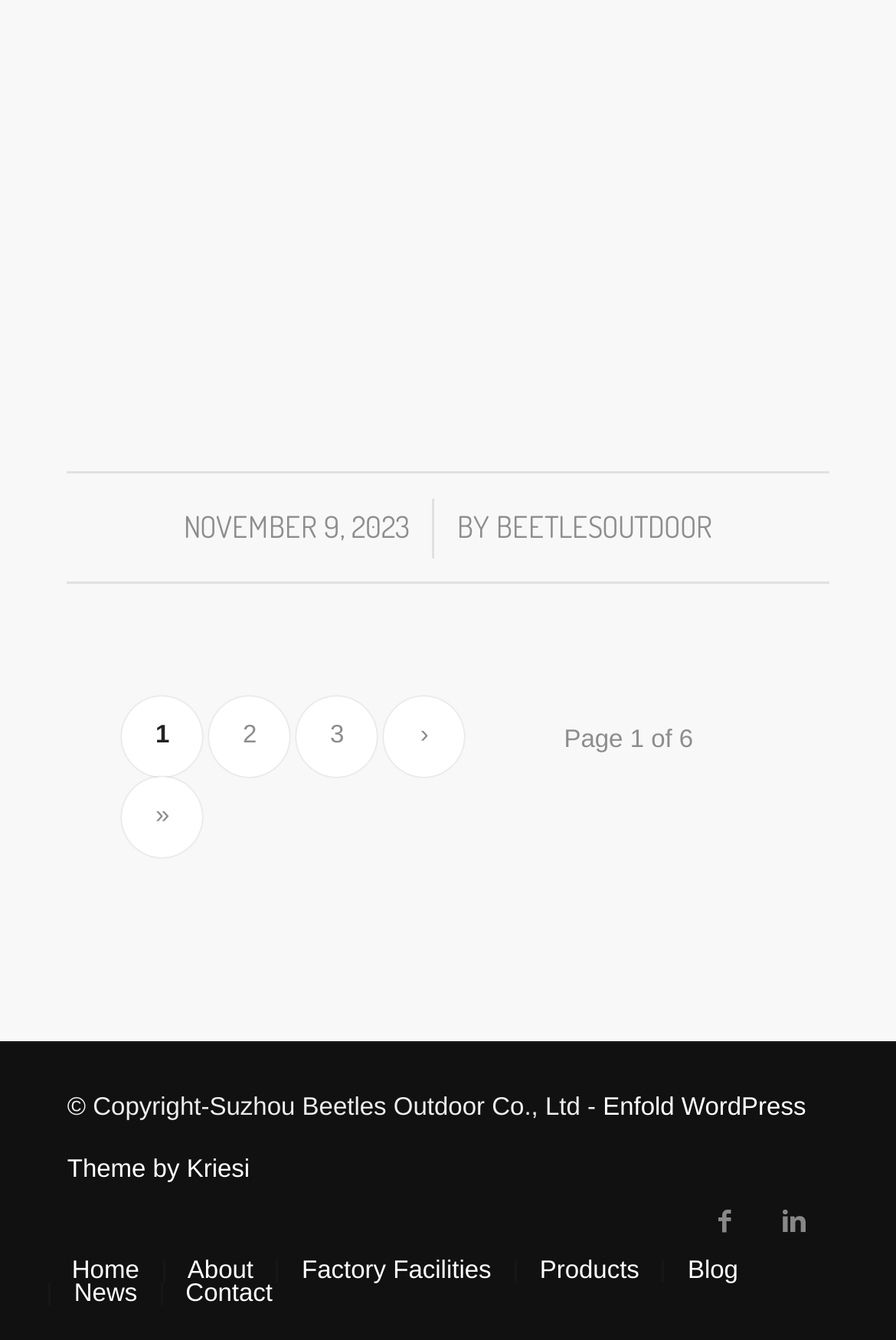Determine the bounding box coordinates of the region I should click to achieve the following instruction: "contact us". Ensure the bounding box coordinates are four float numbers between 0 and 1, i.e., [left, top, right, bottom].

[0.207, 0.956, 0.304, 0.976]